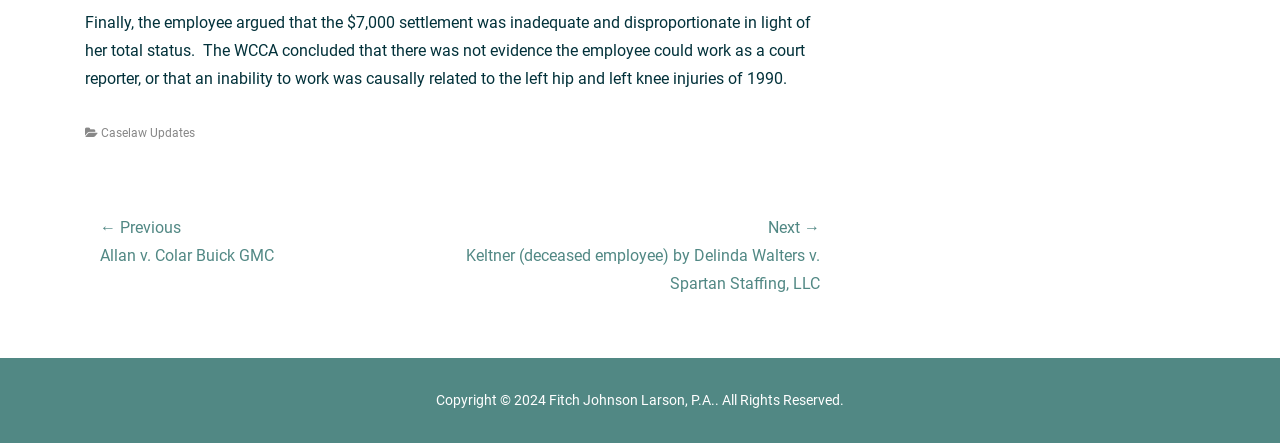Can you find the bounding box coordinates for the UI element given this description: "Caselaw Updates"? Provide the coordinates as four float numbers between 0 and 1: [left, top, right, bottom].

[0.066, 0.285, 0.152, 0.316]